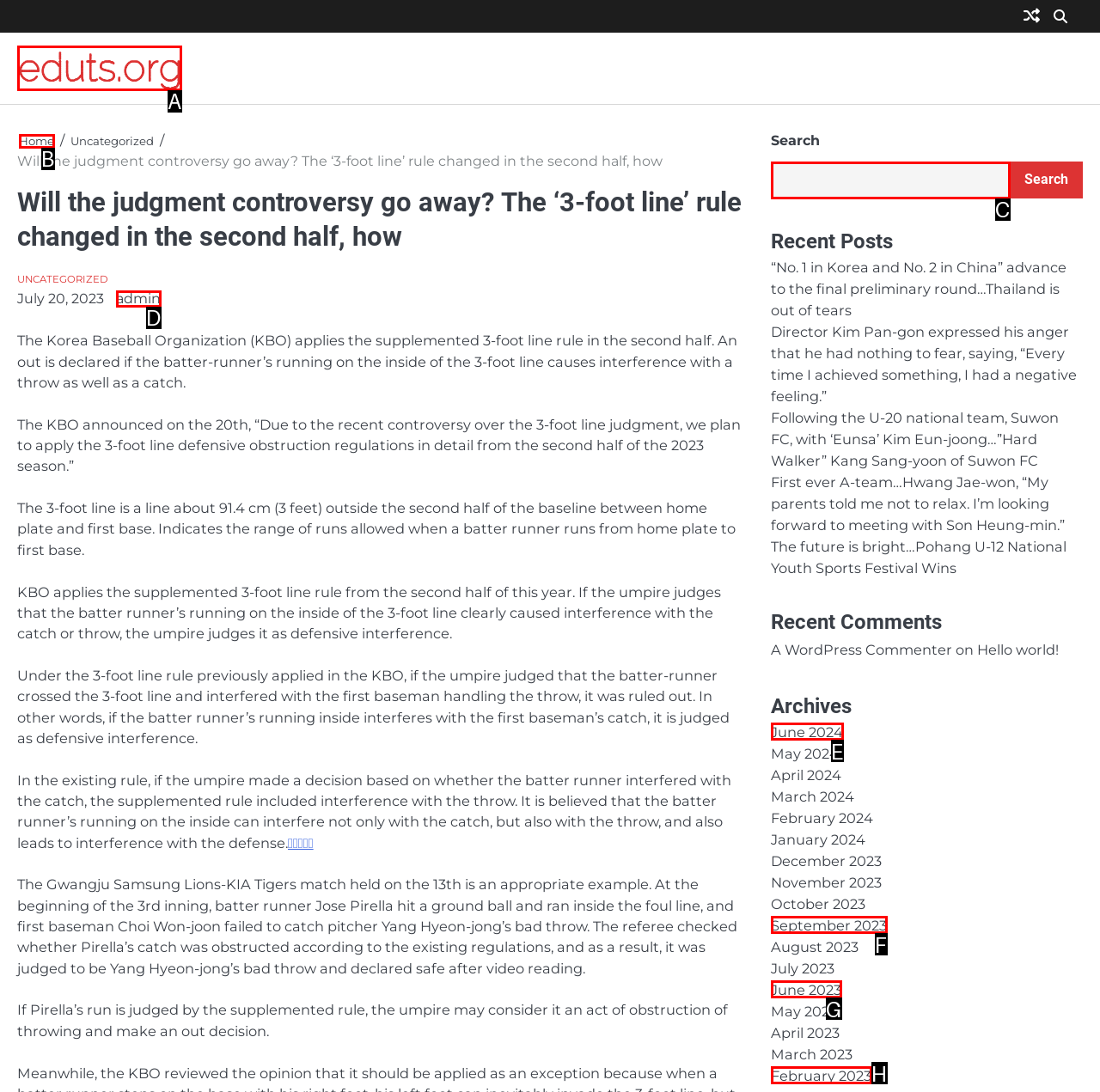Identify the HTML element to click to fulfill this task: Search for something
Answer with the letter from the given choices.

C